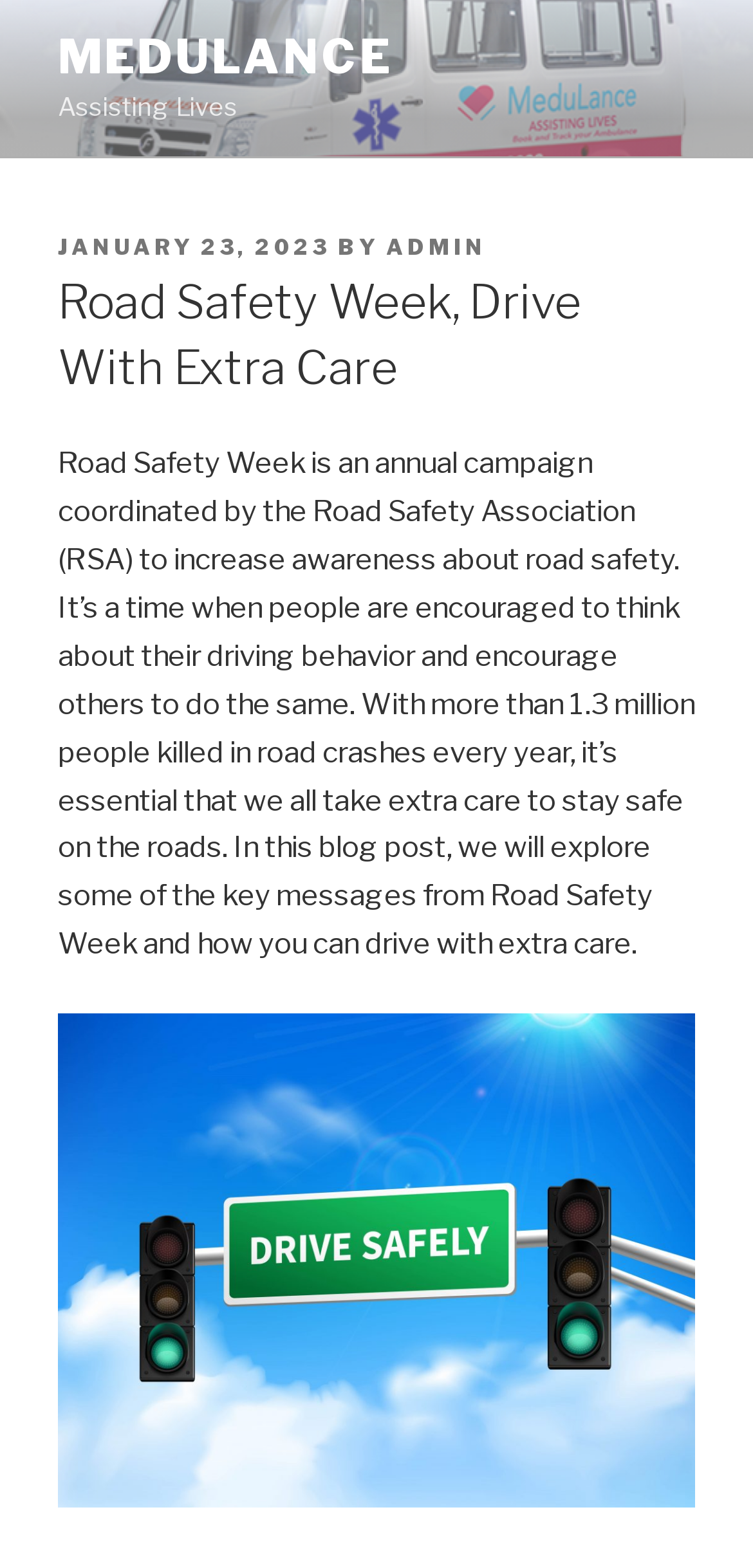Locate the UI element described as follows: "January 23, 2023February 24, 2023". Return the bounding box coordinates as four float numbers between 0 and 1 in the order [left, top, right, bottom].

[0.077, 0.149, 0.438, 0.166]